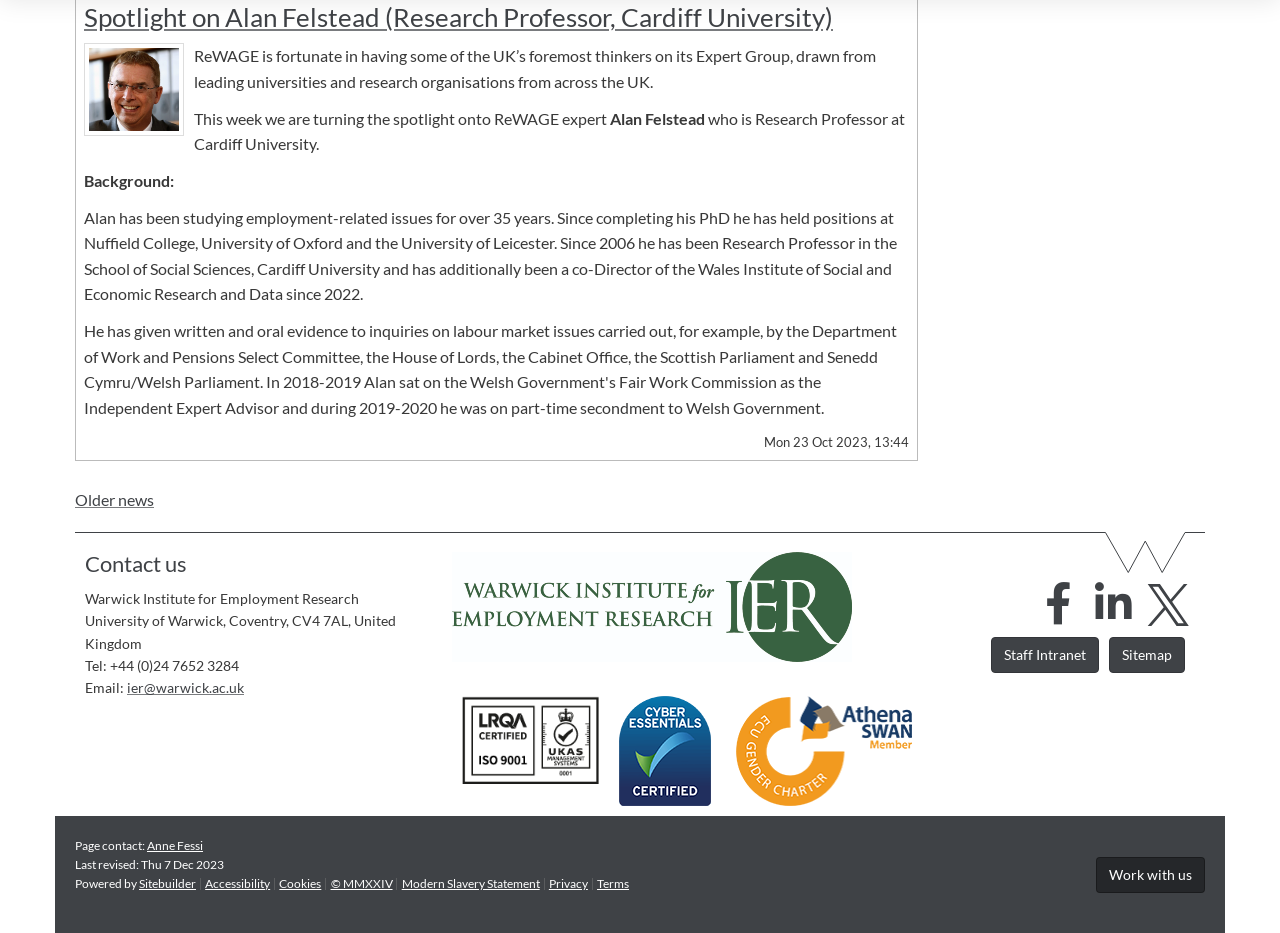Use a single word or phrase to answer the question:
What is the name of the research professor featured in the spotlight?

Alan Felstead